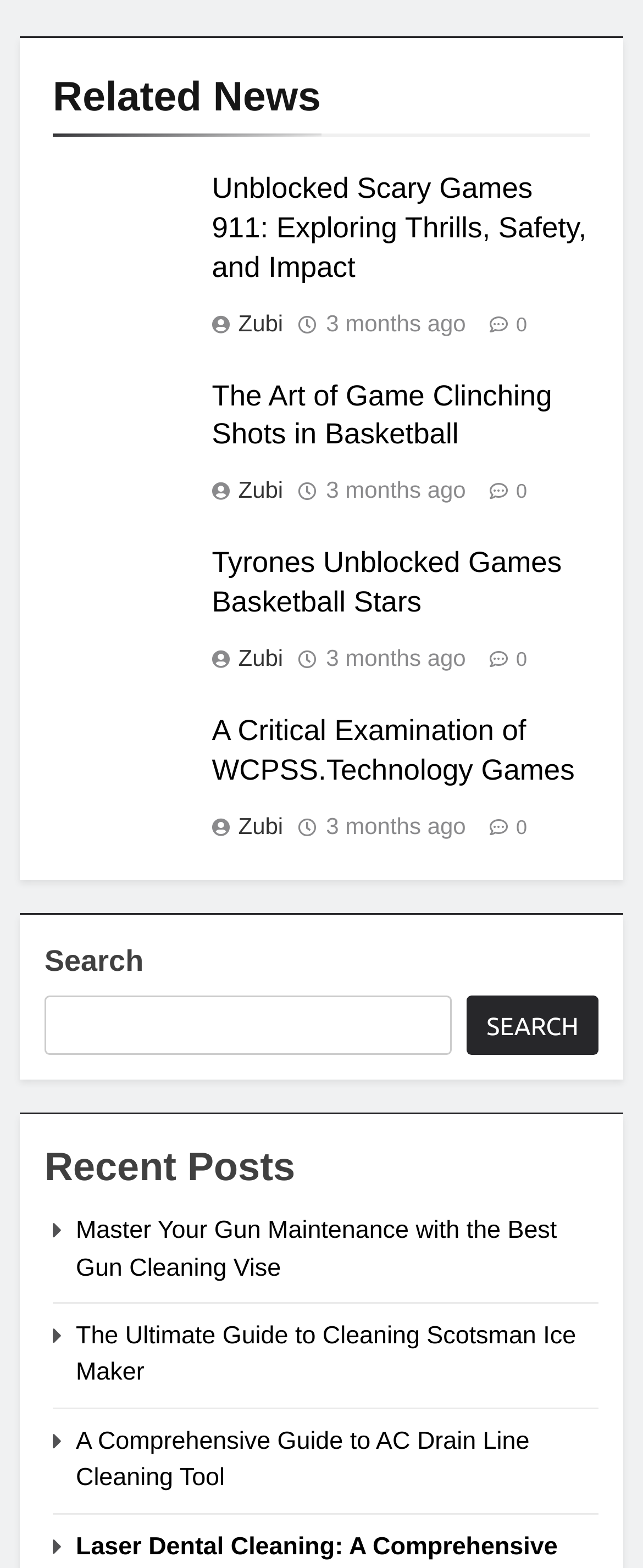Answer the question using only one word or a concise phrase: What is the category of the article 'Unblocked Scary Games 911: Exploring Thrills, Safety, and Impact'?

Games